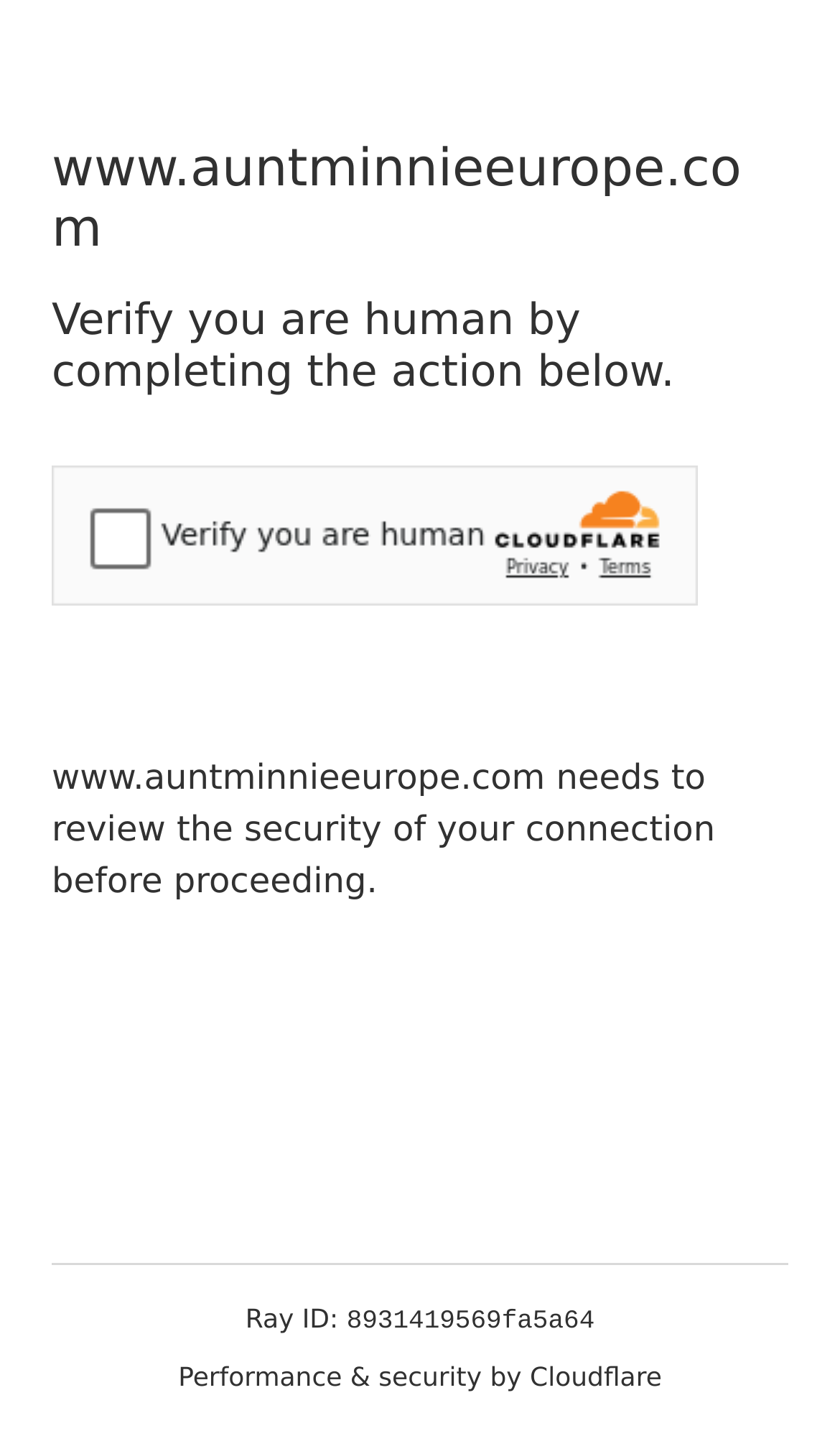Explain in detail what is displayed on the webpage.

The webpage appears to be a security verification page. At the top, there is a heading displaying the website's URL, "www.auntminnieeurope.com". Below it, another heading instructs the user to "Verify you are human by completing the action below." 

A security challenge widget, provided by Cloudflare, is positioned below the heading, taking up a significant portion of the page. This widget is likely a CAPTCHA or another type of verification test.

Below the widget, a paragraph of text explains that the website needs to review the security of the user's connection before proceeding. 

At the bottom of the page, there is a section containing technical information. It displays a "Ray ID" label, followed by a unique identifier, "8931419569fa5a64". Additionally, a text stating "Performance & security by Cloudflare" is positioned at the very bottom of the page.